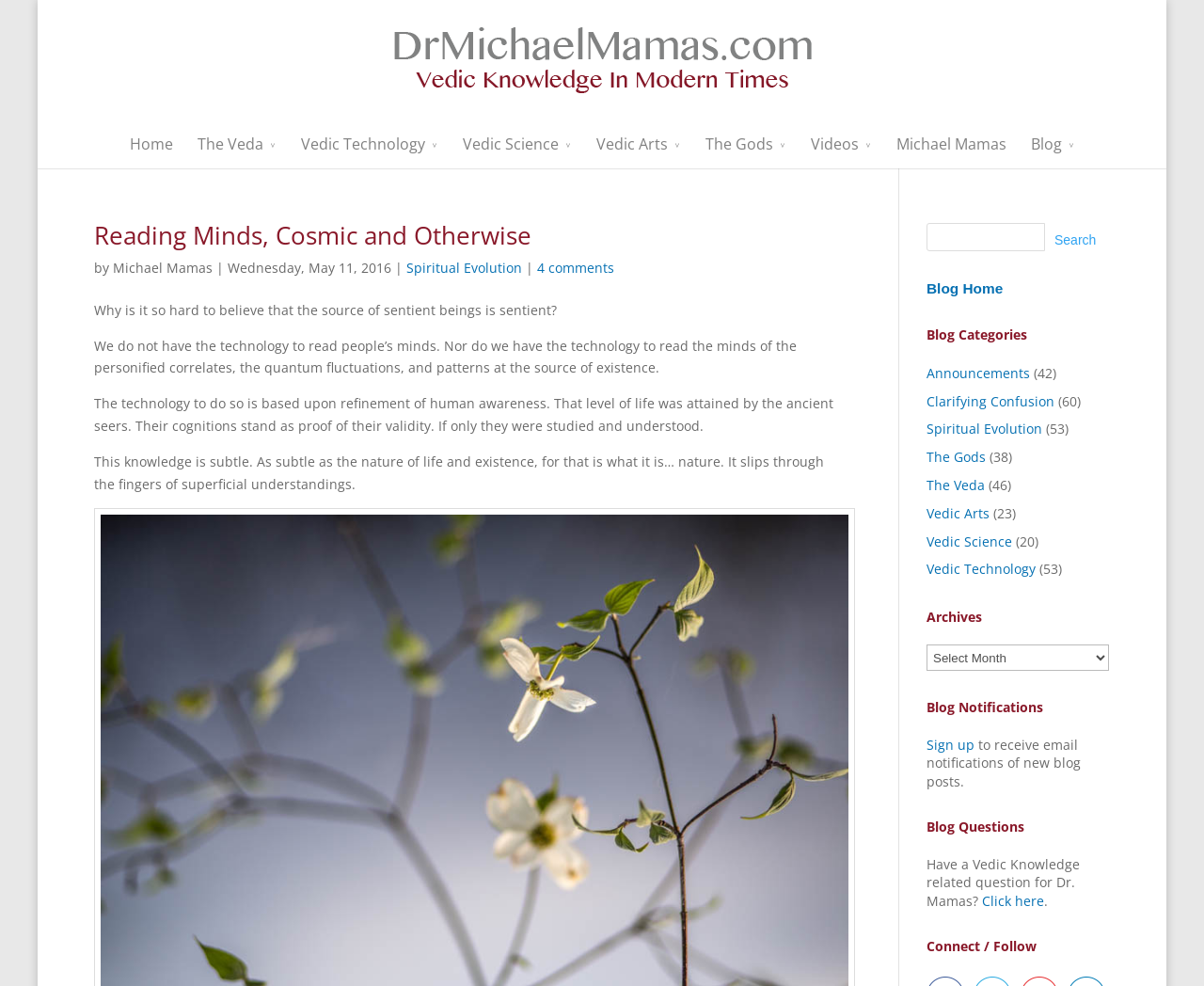Please locate the bounding box coordinates of the element that should be clicked to achieve the given instruction: "Read the blog post 'Spiritual Evolution'".

[0.338, 0.262, 0.434, 0.281]